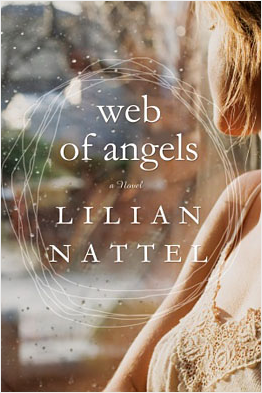Give a one-word or phrase response to the following question: What is the author's name?

Lilian Nattel